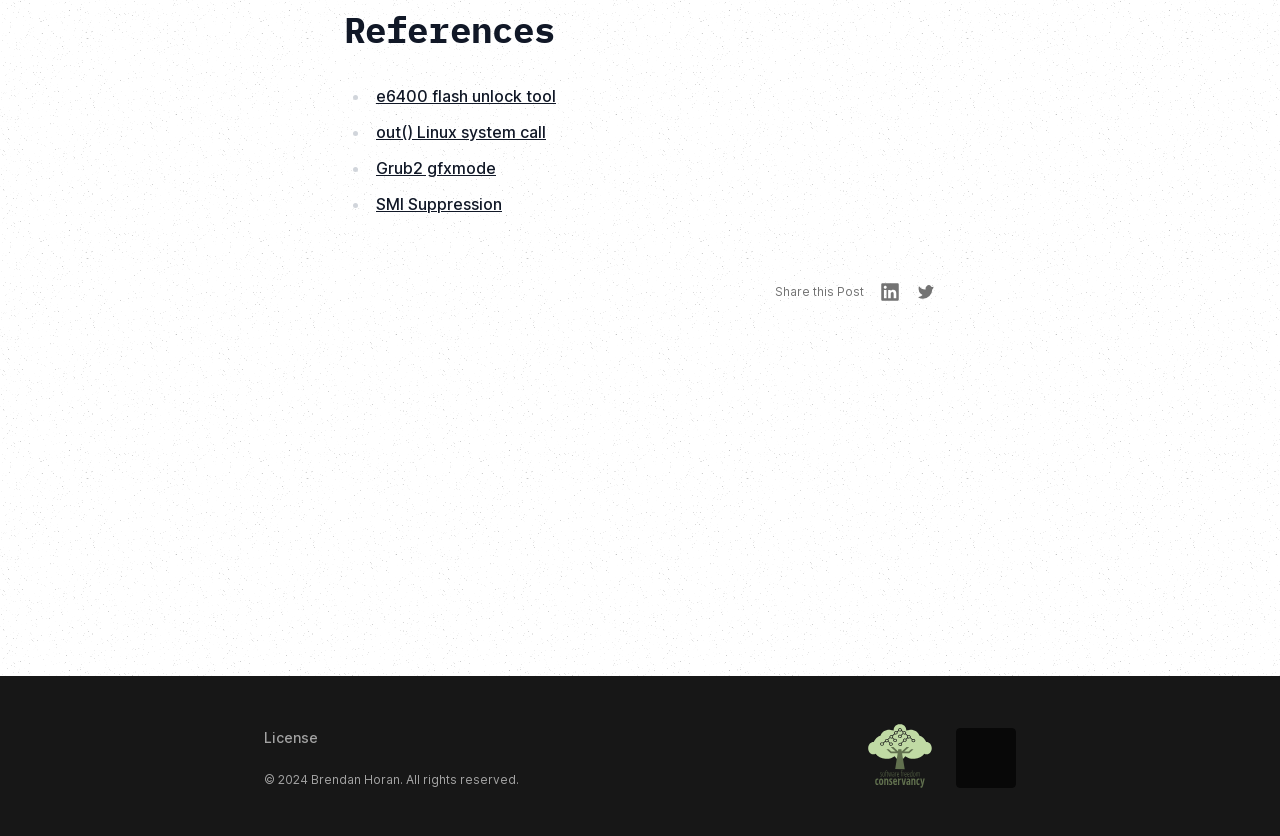What is the last link in the list?
Answer the question with a single word or phrase by looking at the picture.

SMI Suppression